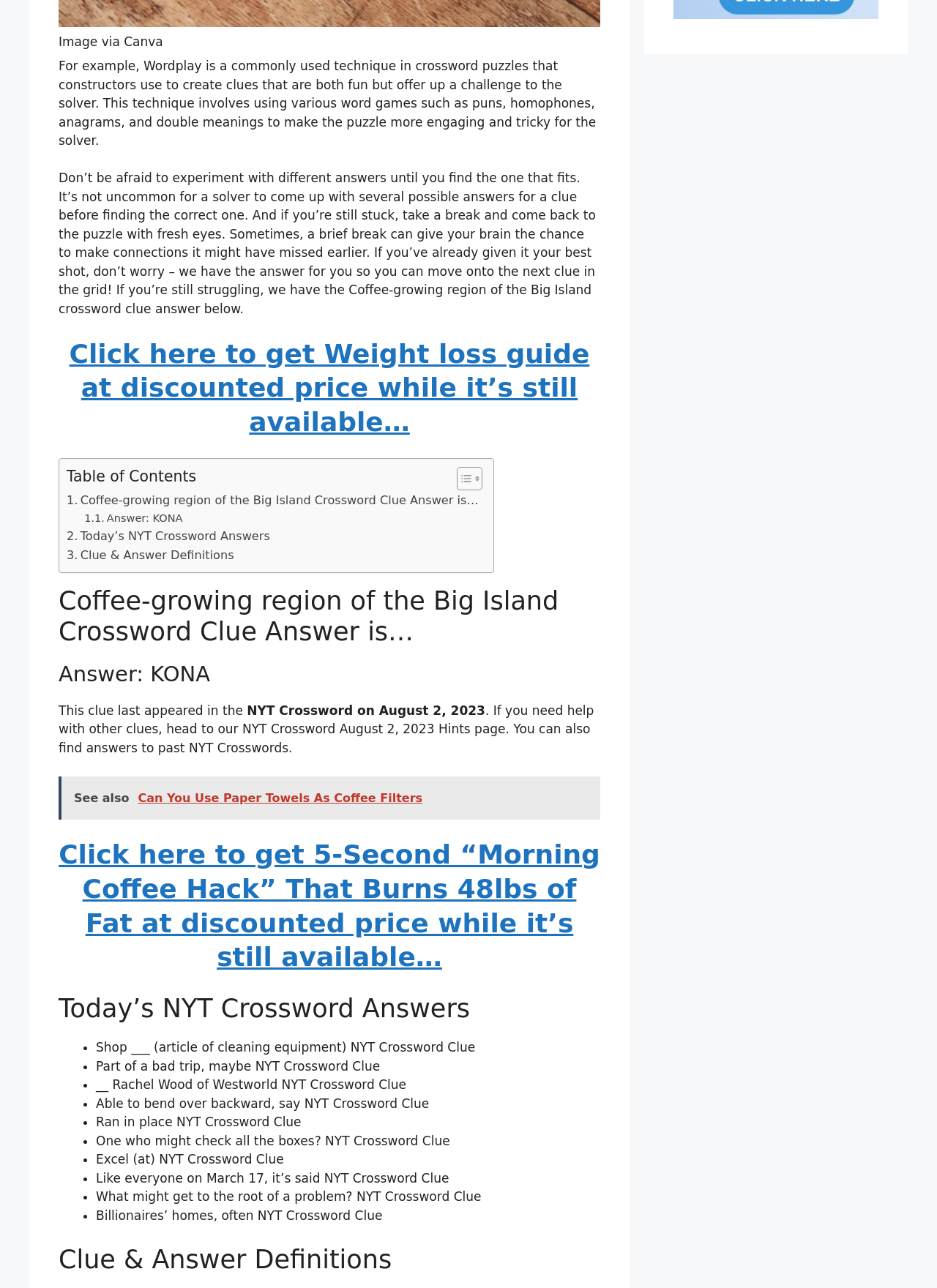Respond to the question with just a single word or phrase: 
What is the date of the NYT Crossword?

August 2, 2023